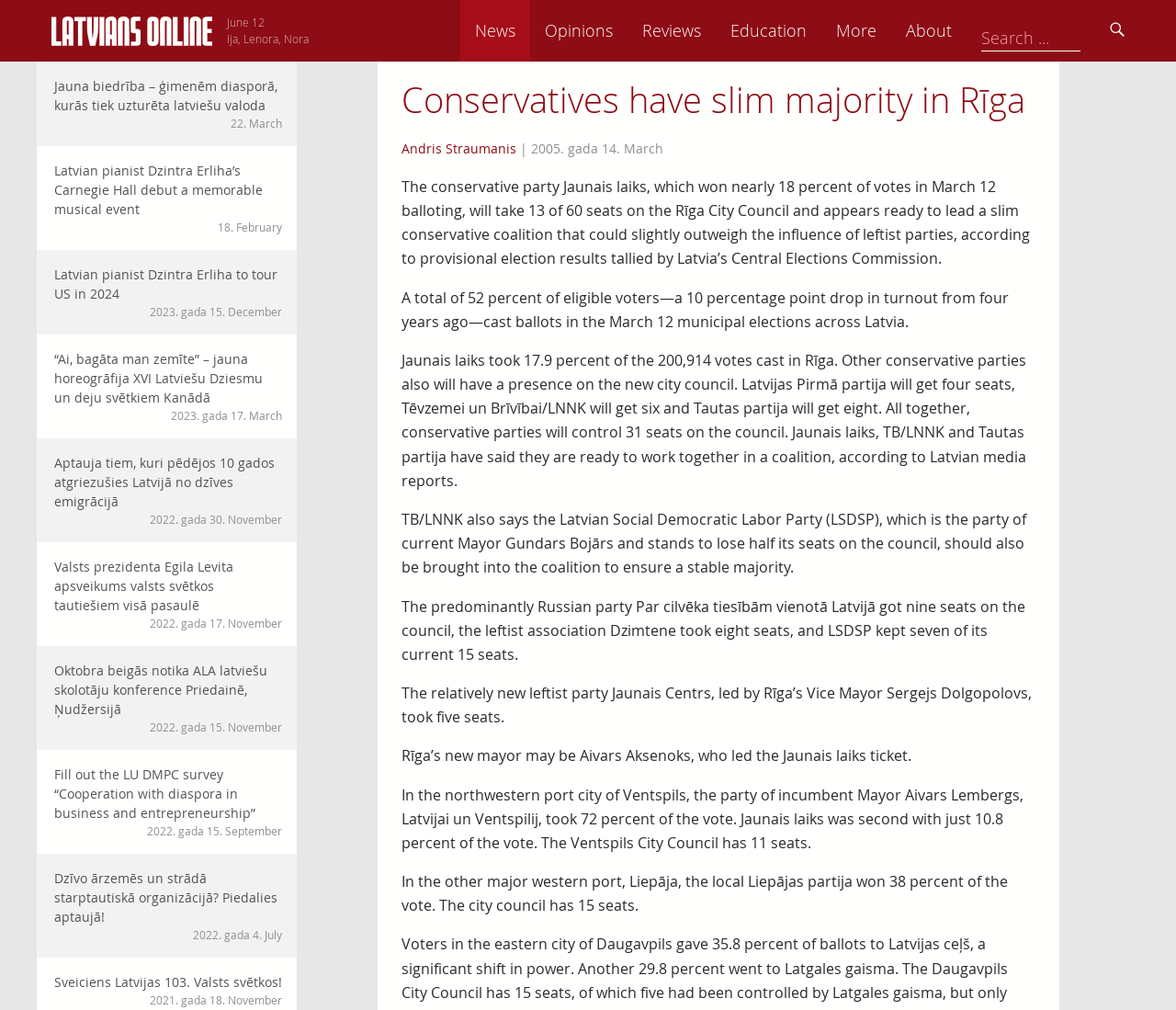Please study the image and answer the question comprehensively:
How many seats will Jaunais laiks take on the Rīga City Council?

I found the answer by reading the article, which states that 'The conservative party Jaunais laiks, which won nearly 18 percent of votes in March 12 balloting, will take 13 of 60 seats on the Rīga City Council'.